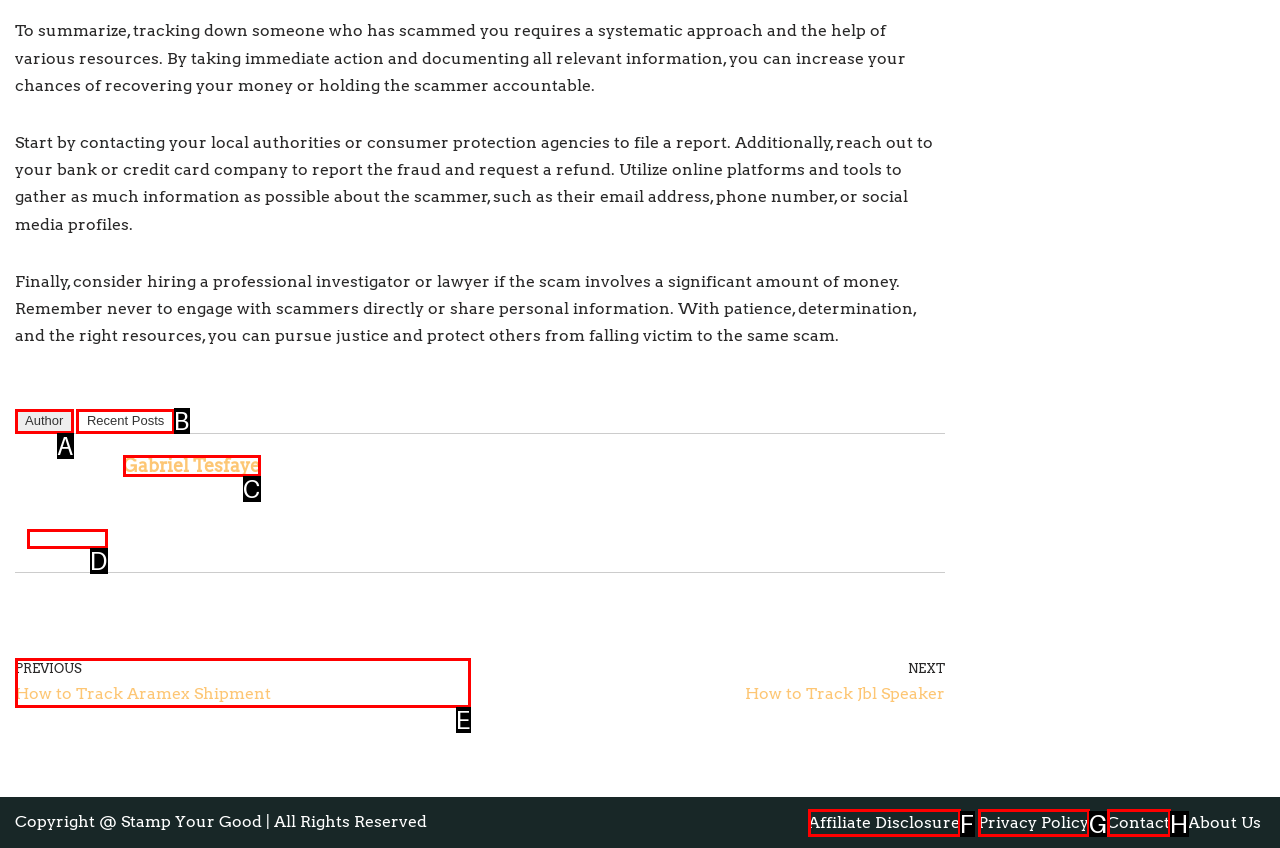Tell me which one HTML element I should click to complete the following instruction: visit the 'Recent Posts' page
Answer with the option's letter from the given choices directly.

B